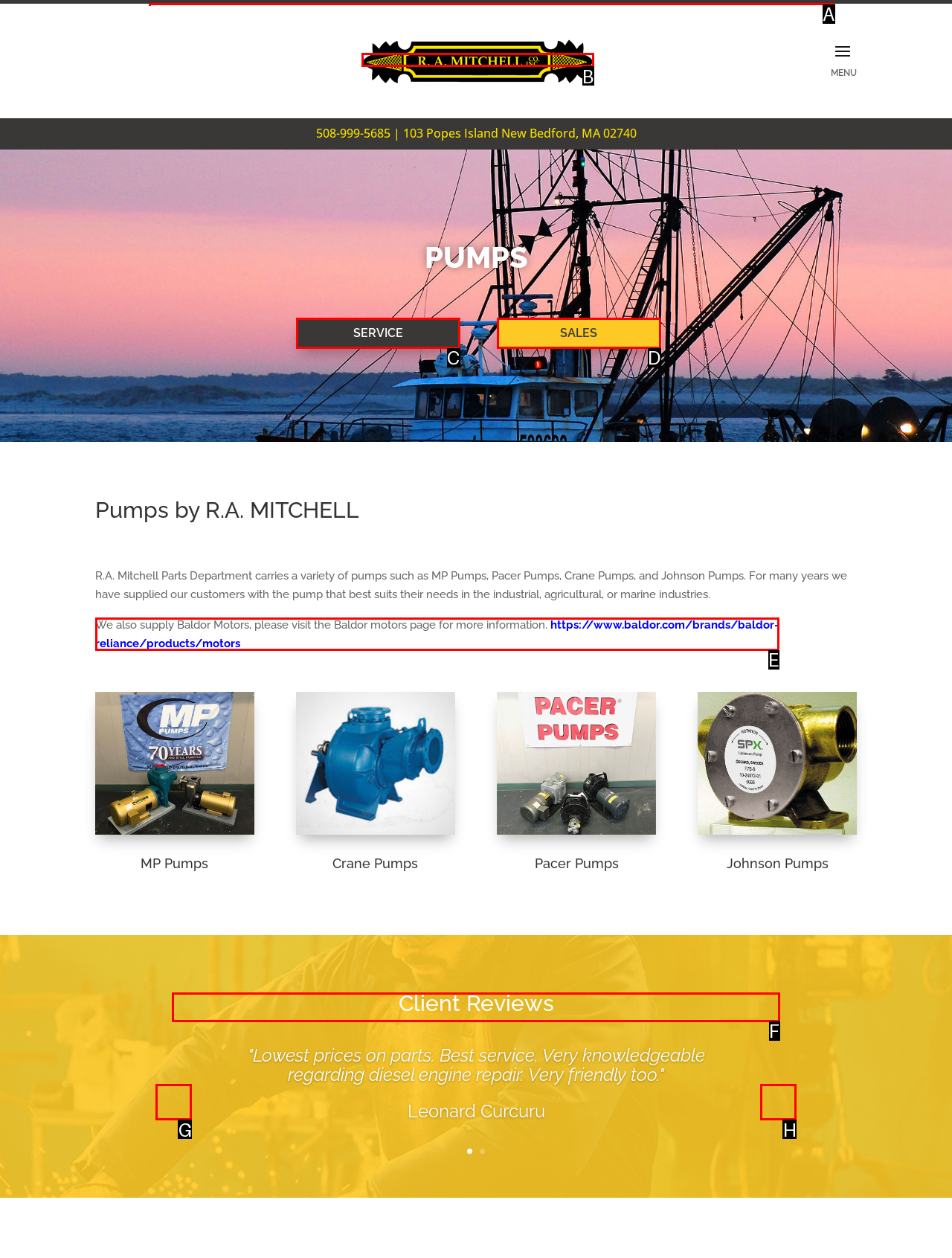Determine which UI element I need to click to achieve the following task: Read client reviews Provide your answer as the letter of the selected option.

F